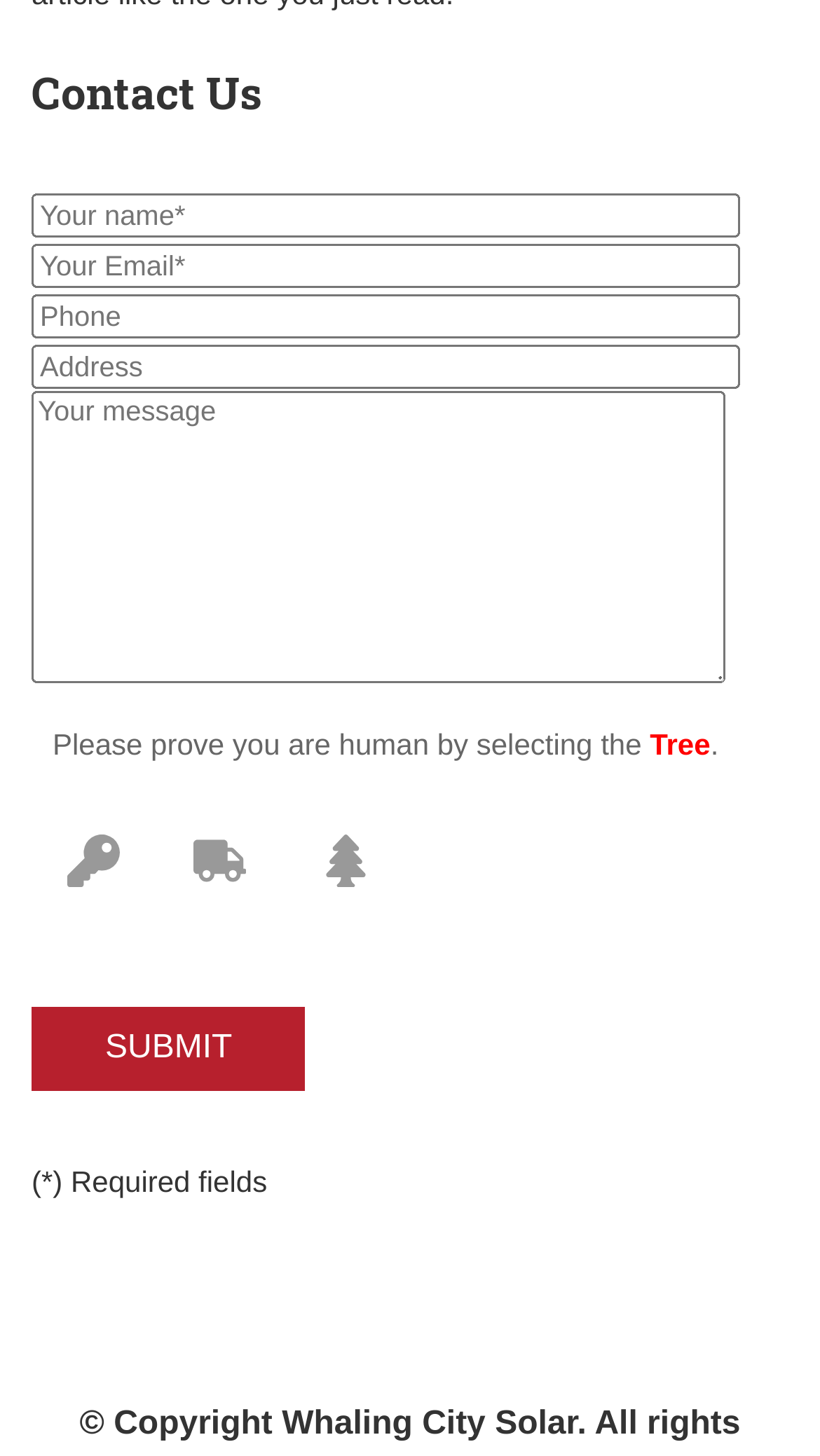What is the purpose of this webpage?
Using the image, elaborate on the answer with as much detail as possible.

The webpage has a heading 'Contact Us' and contains several text boxes for users to input their information, suggesting that the purpose of this webpage is for users to contact the website owner or administrator.